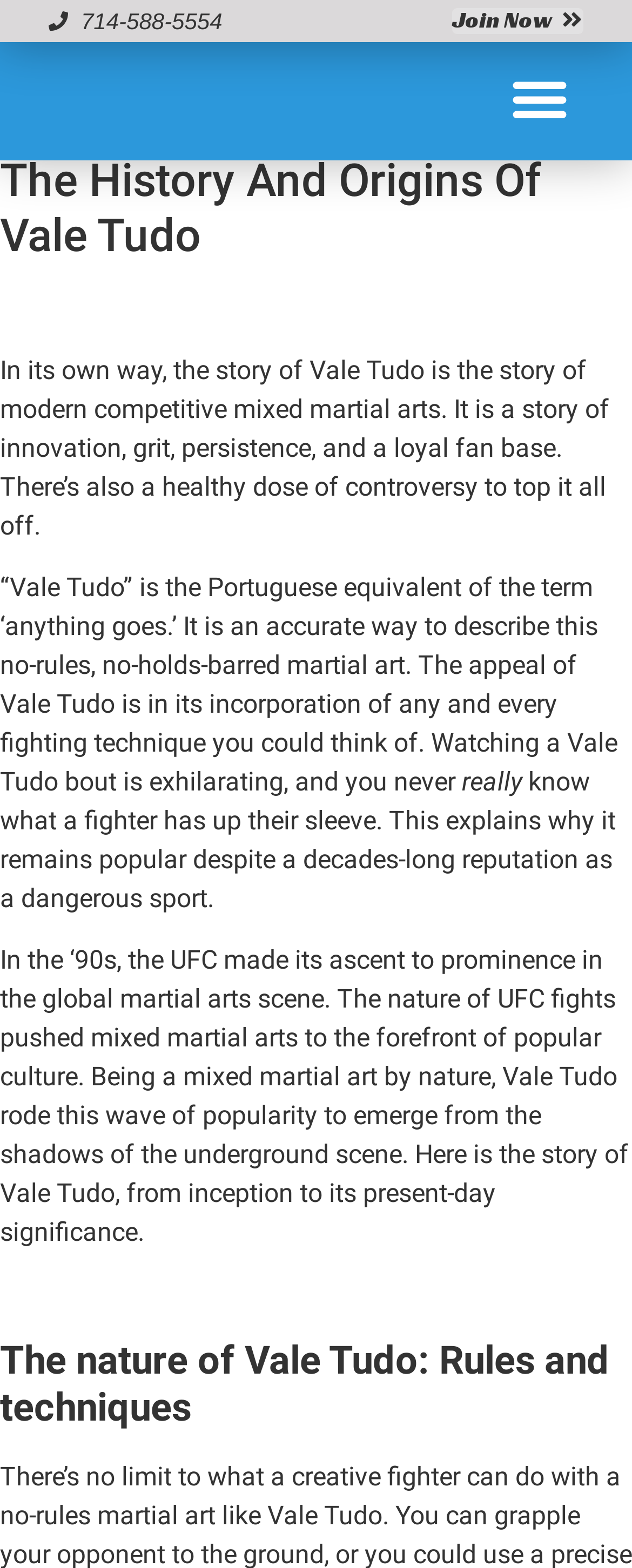Please provide a comprehensive answer to the question based on the screenshot: What is the last sentence of the second paragraph?

I found the second paragraph by looking at the elements with the type 'StaticText'. The last sentence of the second paragraph is 'This explains why it remains popular despite a decades-long reputation as a dangerous sport.'.